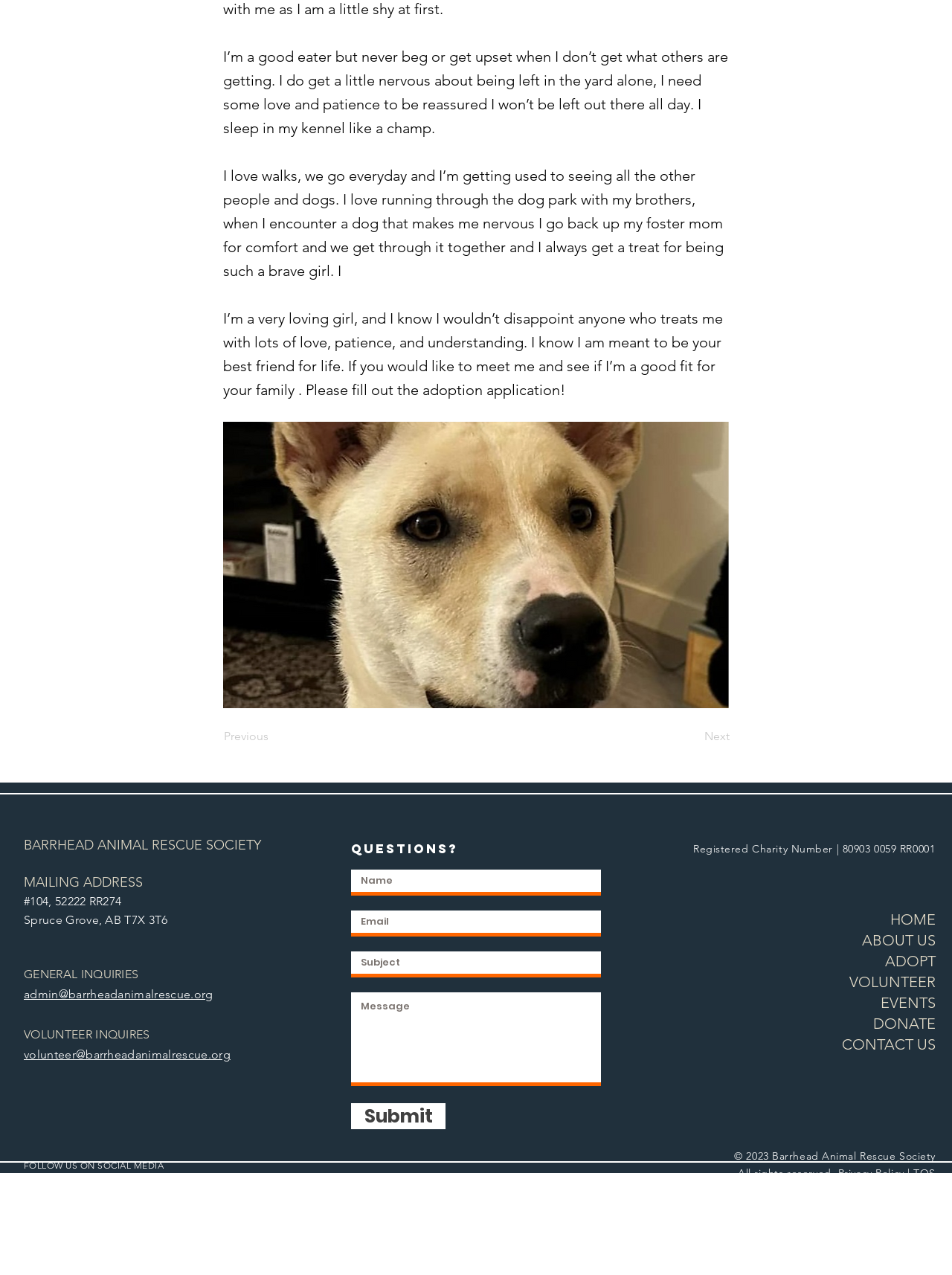What is the name of the dog?
Can you offer a detailed and complete answer to this question?

The name of the dog is mentioned in the image description as '*Snow* DOB July 6, 2022. Really good listening skills and recall. Great with others!'